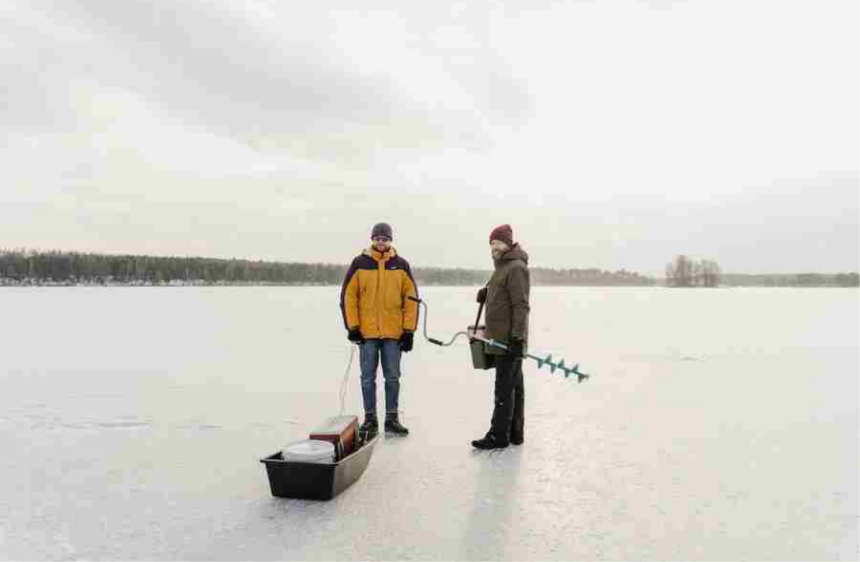What is the environment characterized by?
Kindly give a detailed and elaborate answer to the question.

According to the caption, the environment in the image is characterized by an overcast sky, which suggests a cloudy or gloomy weather condition. Additionally, the image features the expansive icy surface of the lake, which is a prominent aspect of the winter landscape.